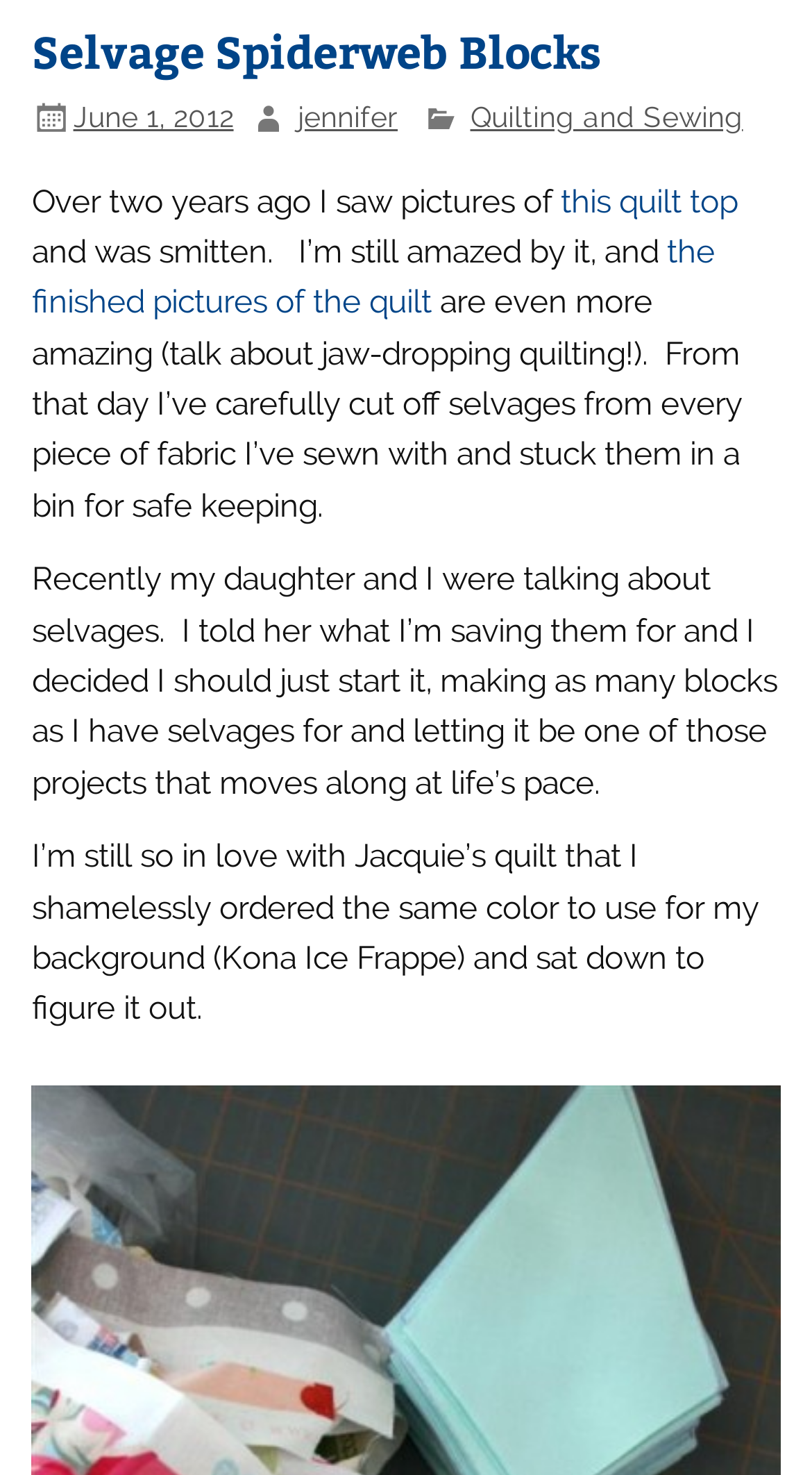Bounding box coordinates are specified in the format (top-left x, top-left y, bottom-right x, bottom-right y). All values are floating point numbers bounded between 0 and 1. Please provide the bounding box coordinate of the region this sentence describes: this quilt top

[0.69, 0.124, 0.908, 0.149]